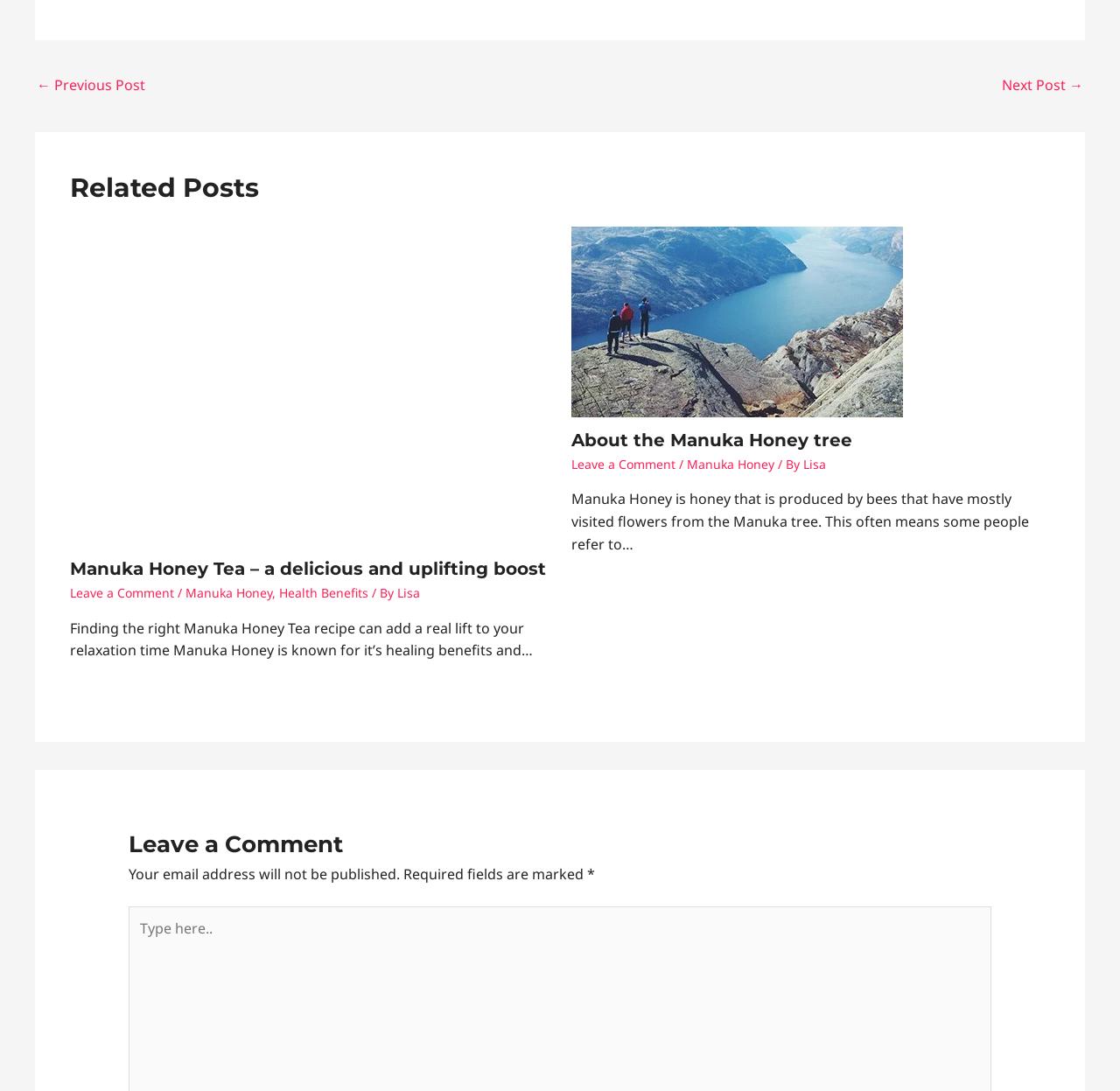Provide the bounding box coordinates of the area you need to click to execute the following instruction: "Type in the comment box".

[0.114, 0.831, 0.147, 0.869]